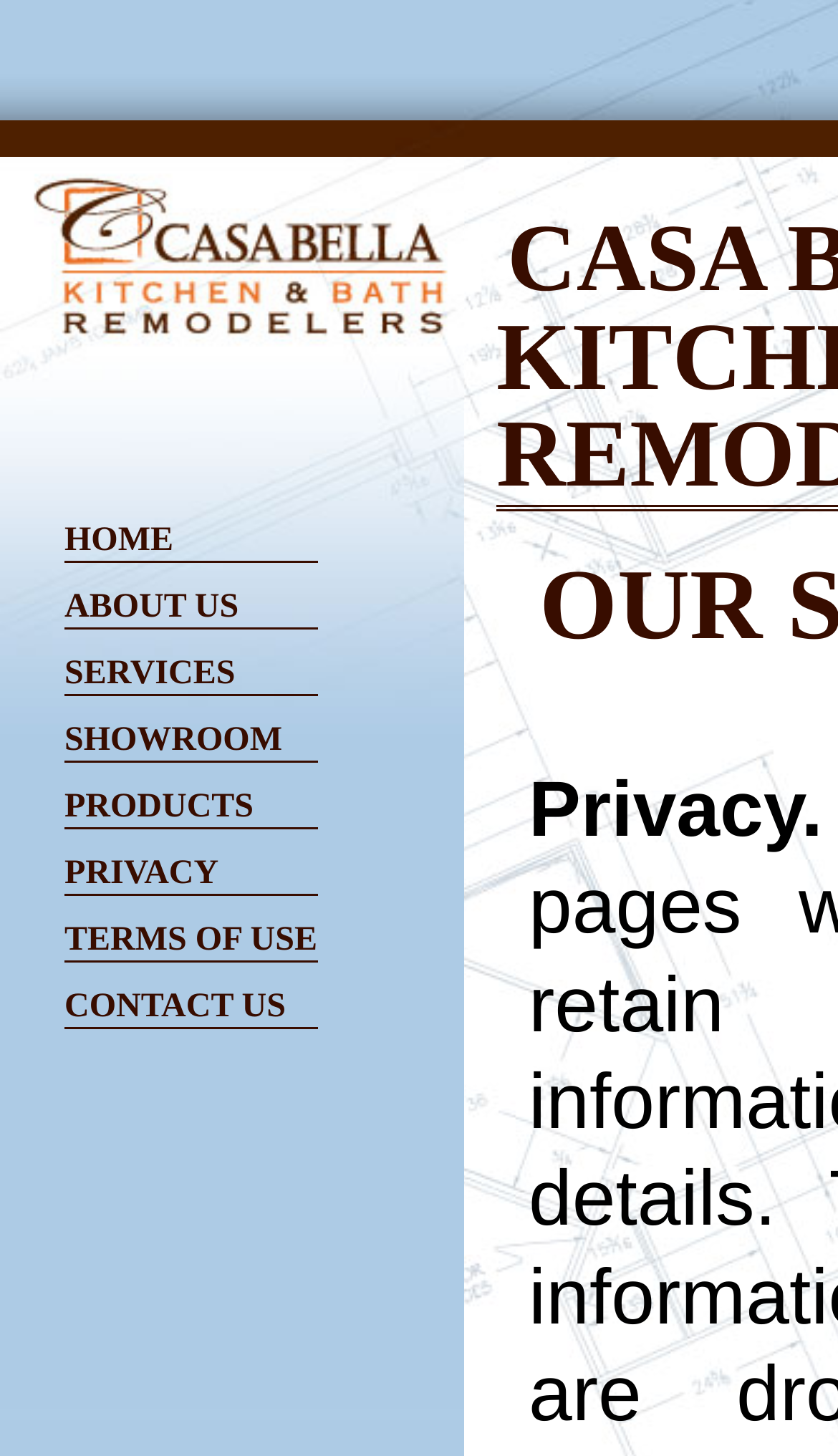Detail the features and information presented on the webpage.

This webpage is about Casa Bella Kitchen and Bath Remodelers, a company that specializes in kitchen and bath design and home renovation in Naperville, Illinois. 

At the top of the page, there is a navigation menu that spans across the width of the page, containing 8 links: HOME, ABOUT US, SERVICES, SHOWROOM, PRODUCTS, PRIVACY, TERMS OF USE, and CONTACT US. These links are evenly spaced and aligned horizontally.

Below the navigation menu, there is a large section that takes up most of the page's height. This section is likely the main content area of the webpage, but it does not contain any text or images based on the provided accessibility tree.